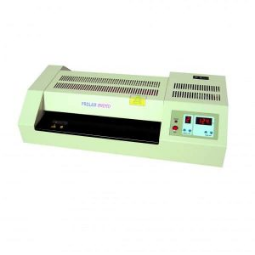Who is the ideal user of the Akiles ProLam Photo?
Can you give a detailed and elaborate answer to the question?

According to the caption, the Akiles ProLam Photo is ideal for professionals and enthusiasts who seek to preserve and enhance photographs and documents, making it suitable for businesses and creative projects alike.